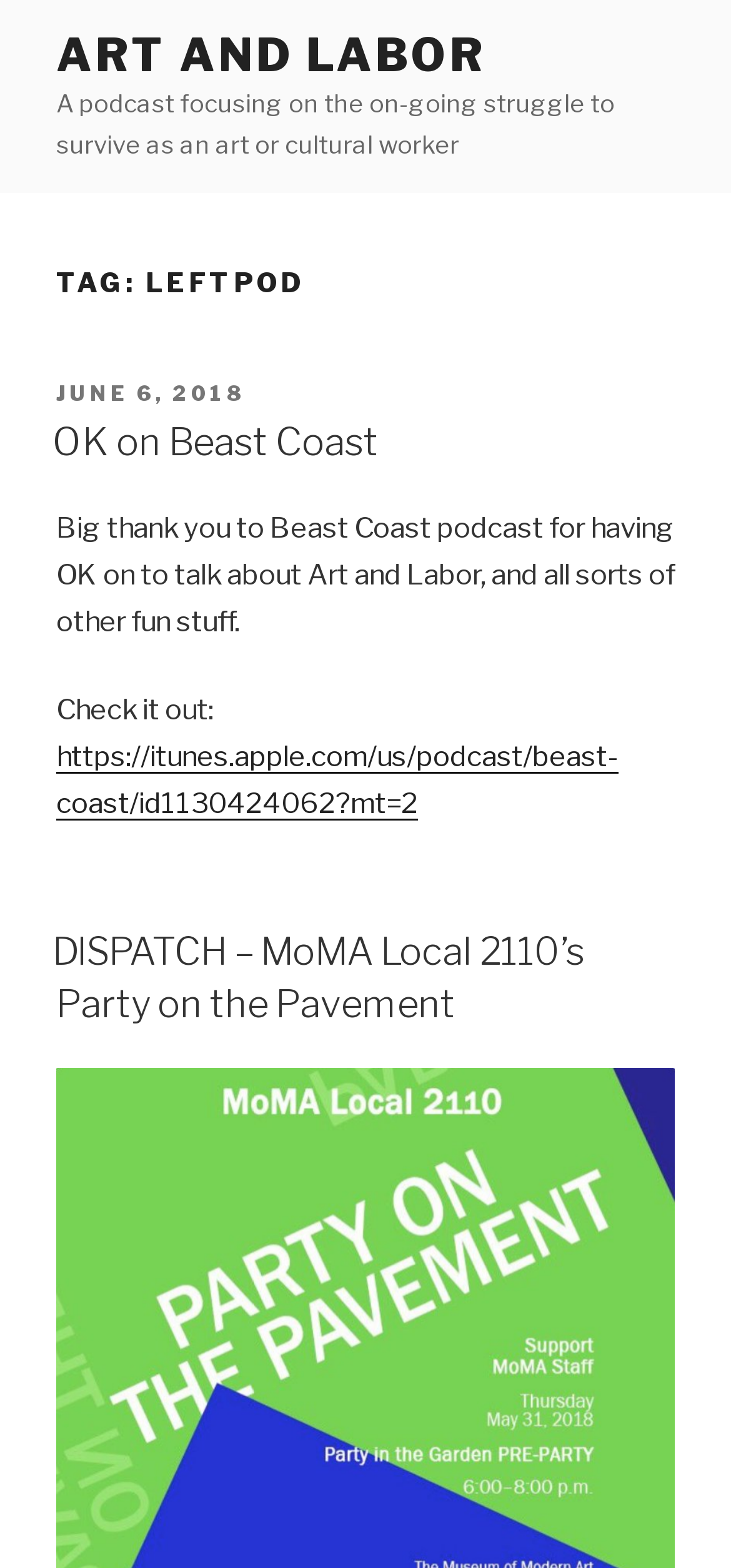Refer to the image and provide an in-depth answer to the question: 
What is the topic of the podcast?

Based on the webpage, the topic of the podcast is mentioned in the static text 'A podcast focusing on the on-going struggle to survive as an art or cultural worker'.